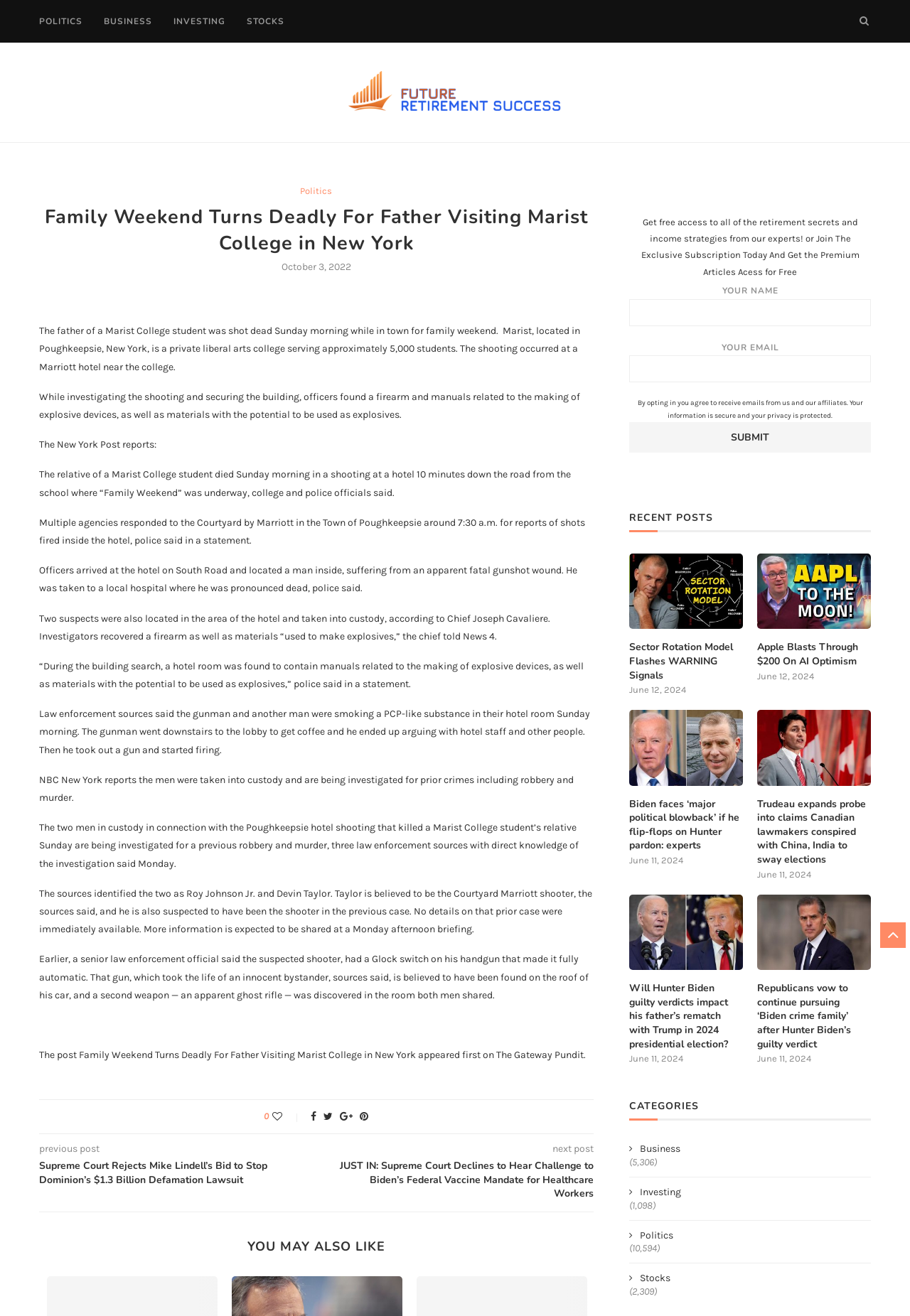Ascertain the bounding box coordinates for the UI element detailed here: "parent_node: 0 title="Like"". The coordinates should be provided as [left, top, right, bottom] with each value being a float between 0 and 1.

[0.3, 0.844, 0.332, 0.853]